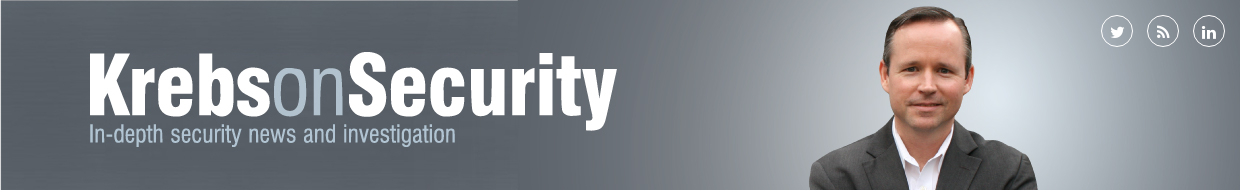What is the tagline of the platform?
Based on the screenshot, respond with a single word or phrase.

In-depth security news and investigation